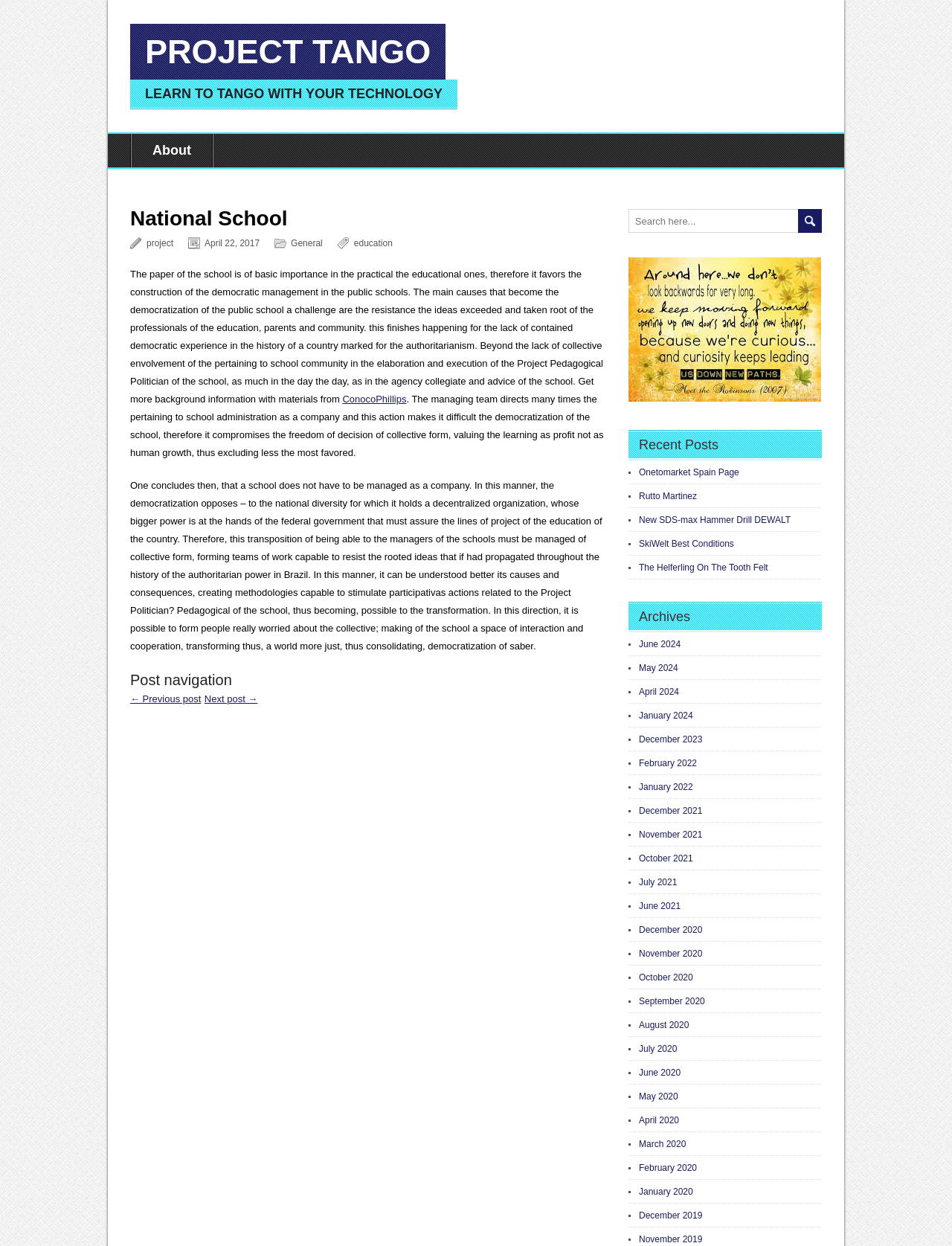Create a detailed description of the webpage's content and layout.

The webpage is about National School and Project Tango. At the top, there is a layout table with a link "PROJECT TANGO" and a static text "LEARN TO TANGO WITH YOUR TECHNOLOGY". Below this, there is a navigation menu with links to "About" and other pages.

The main content of the page is an article with a heading "National School" and several links to related topics such as "project", "April 22, 2017", "General", and "education". The article discusses the importance of democratization in public schools and the challenges faced in achieving this goal.

To the right of the article, there is a search box with a text input field and a "send" button. Above the search box, there is an image. Below the search box, there are links to recent posts, including "Onetomarket Spain Page", "Rutto Martinez", and others.

Further down the page, there is a section with archives, listing links to posts from different months and years, ranging from June 2024 to November 2019.

Overall, the webpage appears to be a blog or educational resource related to National School and Project Tango, with a focus on democratization and education.